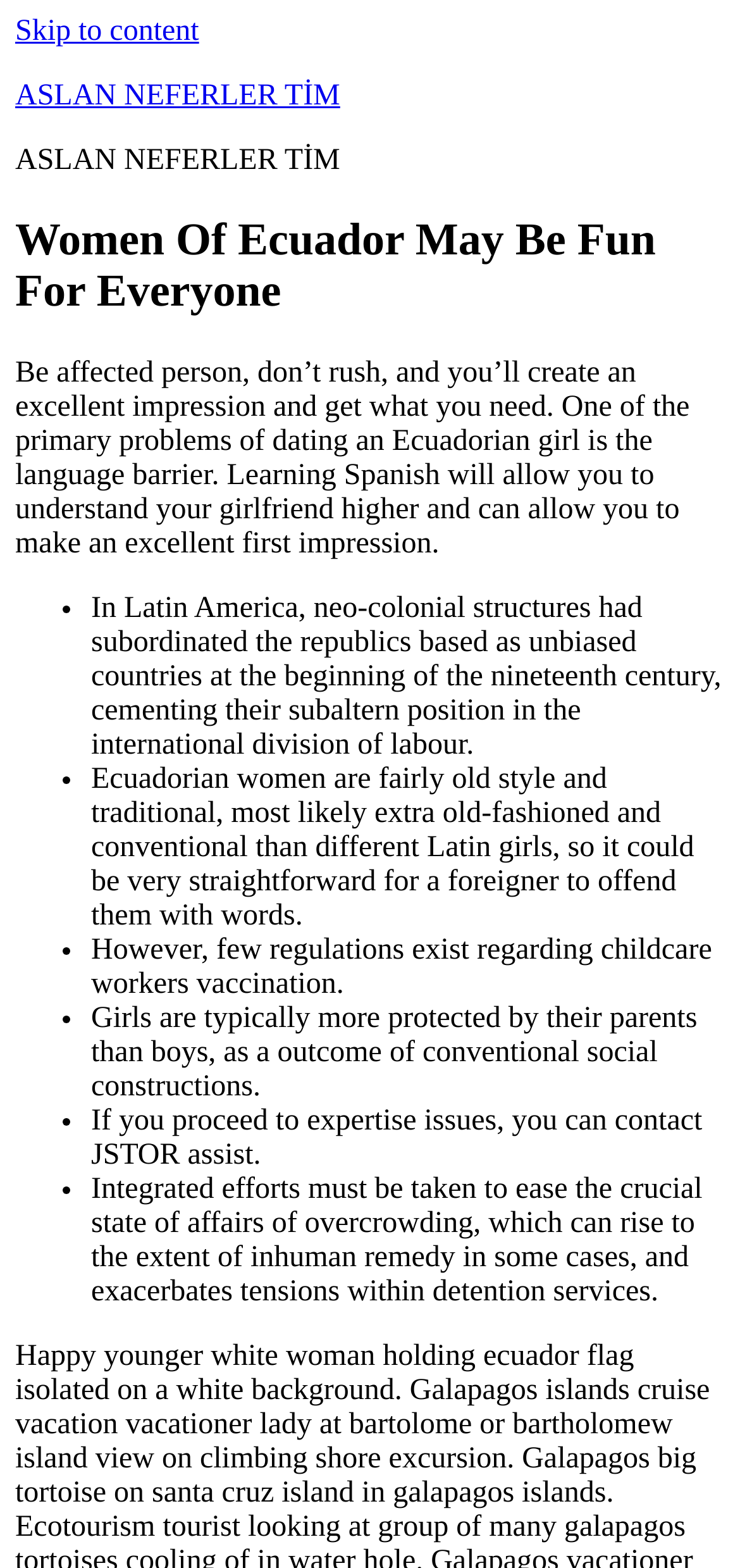What is the main topic of the webpage?
Please answer the question as detailed as possible.

Based on the webpage content, it appears that the main topic is about women from Ecuador, specifically their characteristics, cultural background, and potential relationships with foreigners.